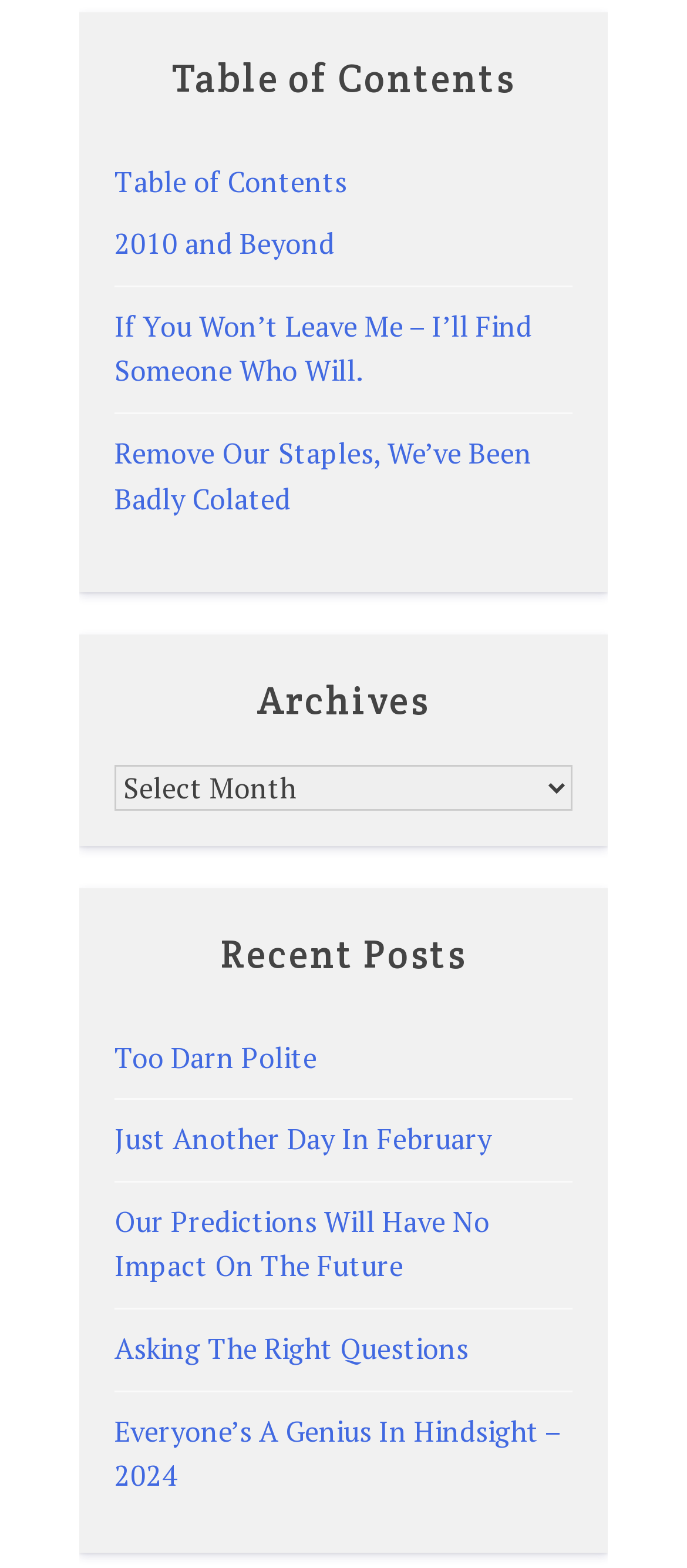What is the title of the last link under the 'Recent Posts' section?
Use the screenshot to answer the question with a single word or phrase.

Everyone’s A Genius In Hindsight – 2024